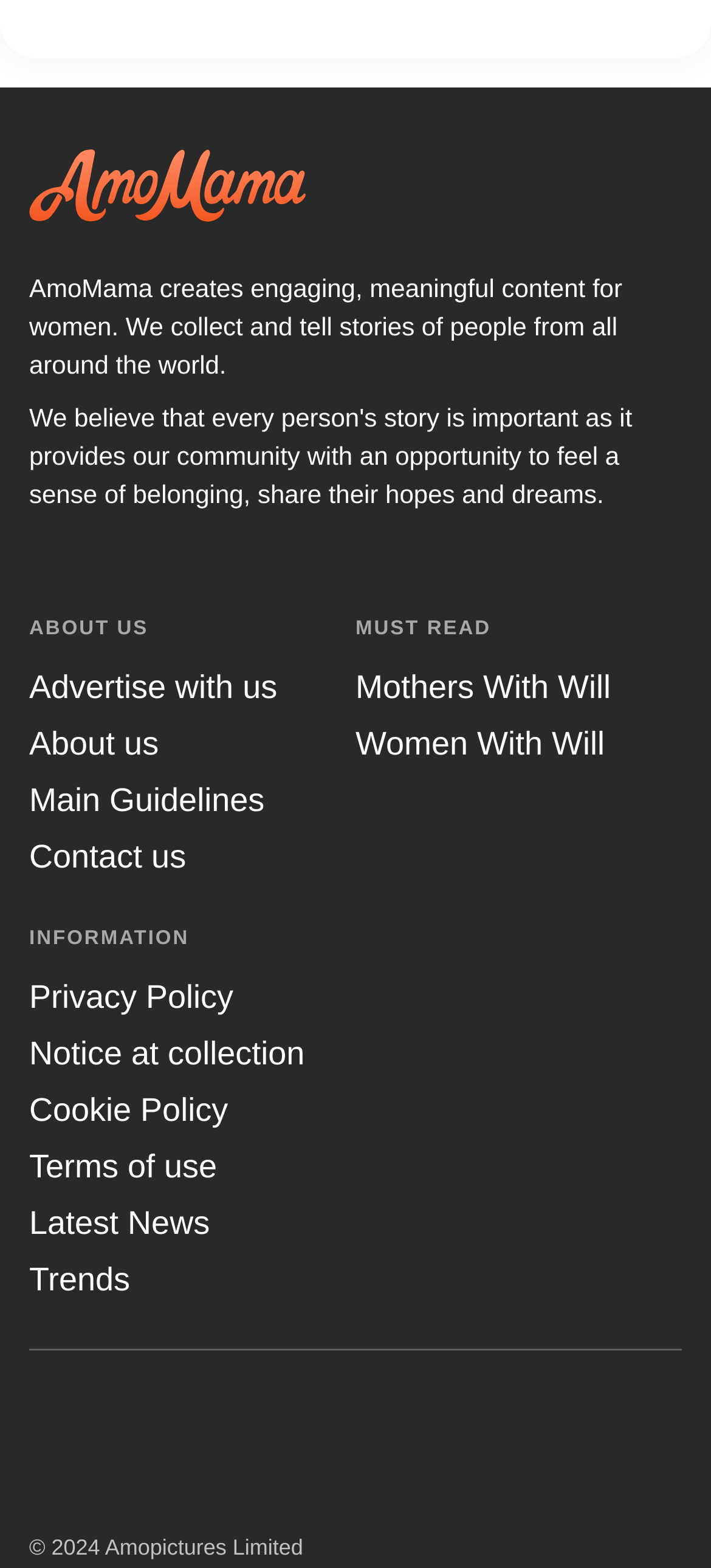What is the copyright year of the website?
Please provide a comprehensive answer based on the information in the image.

The copyright year of the website can be found in the StaticText element with the text '© 2024 Amopictures Limited' located at the bottom of the webpage.